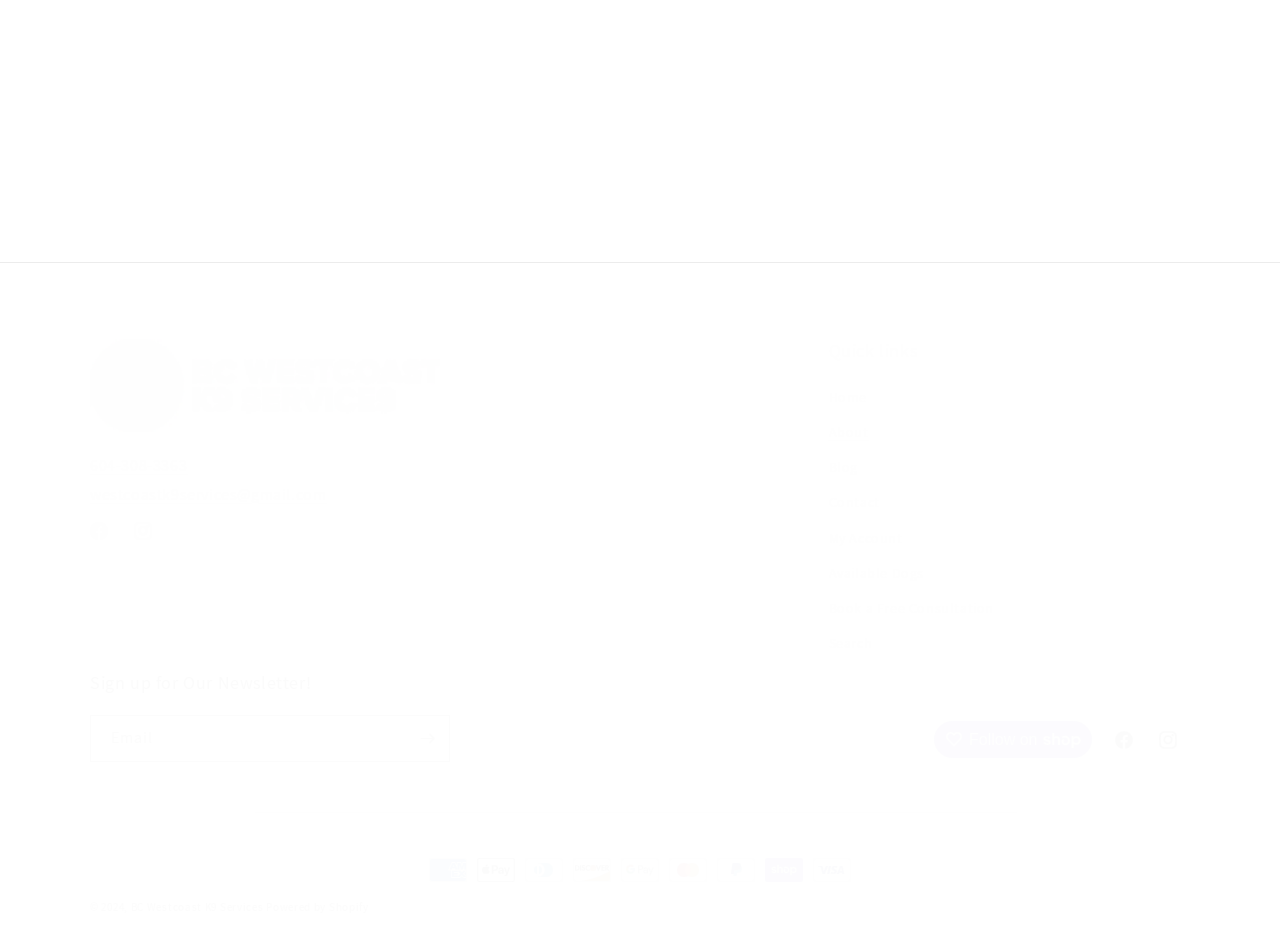Specify the bounding box coordinates of the element's area that should be clicked to execute the given instruction: "Send an email". The coordinates should be four float numbers between 0 and 1, i.e., [left, top, right, bottom].

[0.07, 0.518, 0.255, 0.541]